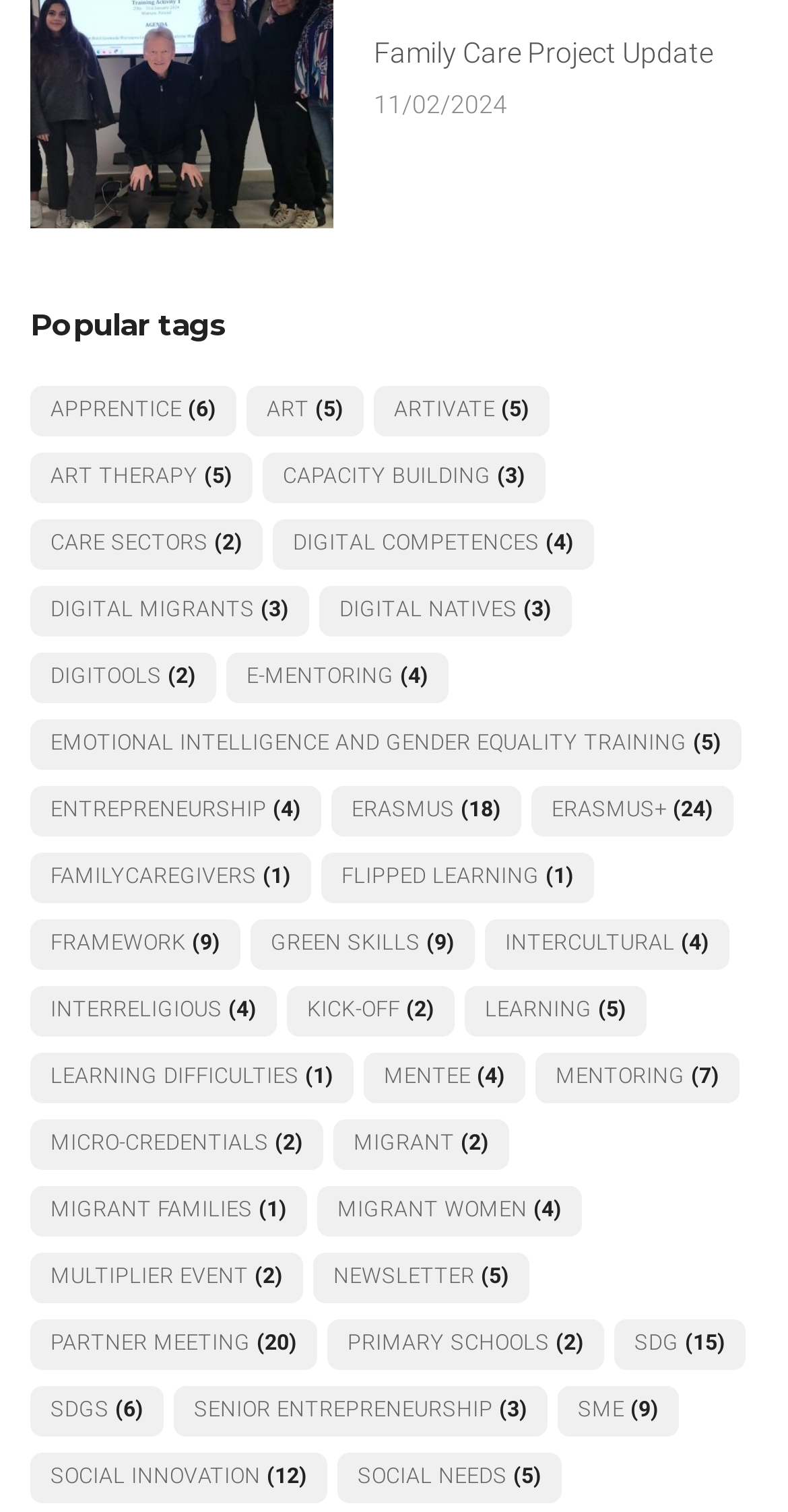Please indicate the bounding box coordinates of the element's region to be clicked to achieve the instruction: "Check 'Family Care Project Update'". Provide the coordinates as four float numbers between 0 and 1, i.e., [left, top, right, bottom].

[0.474, 0.024, 0.905, 0.045]